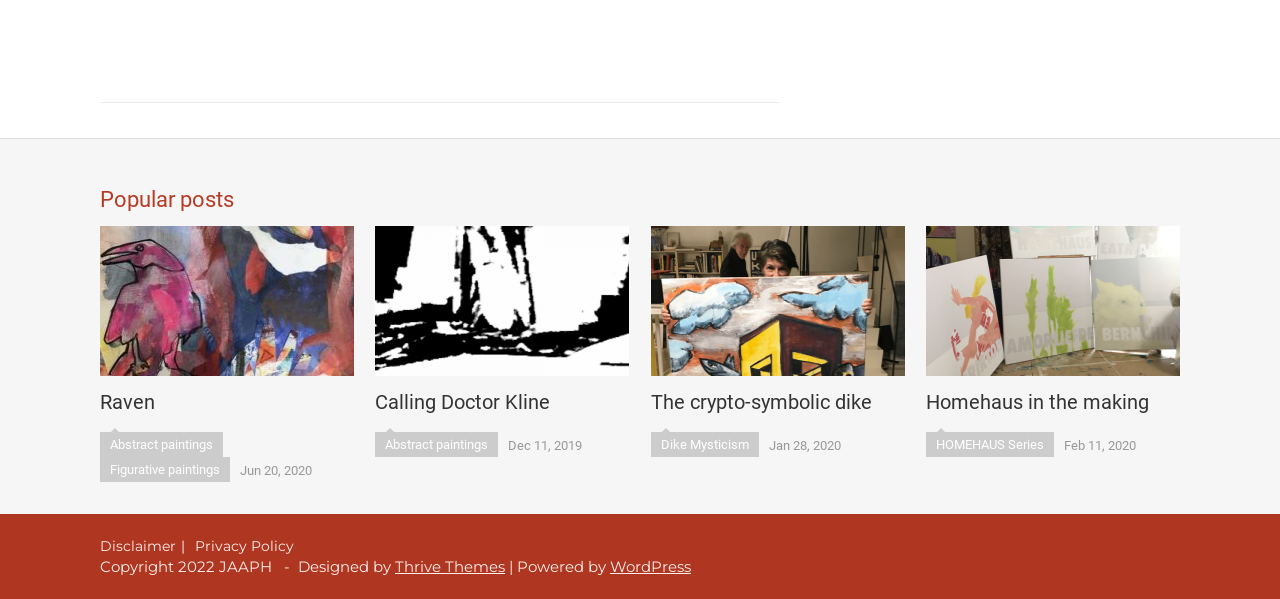Provide your answer in a single word or phrase: 
How many posts are listed on this page?

7